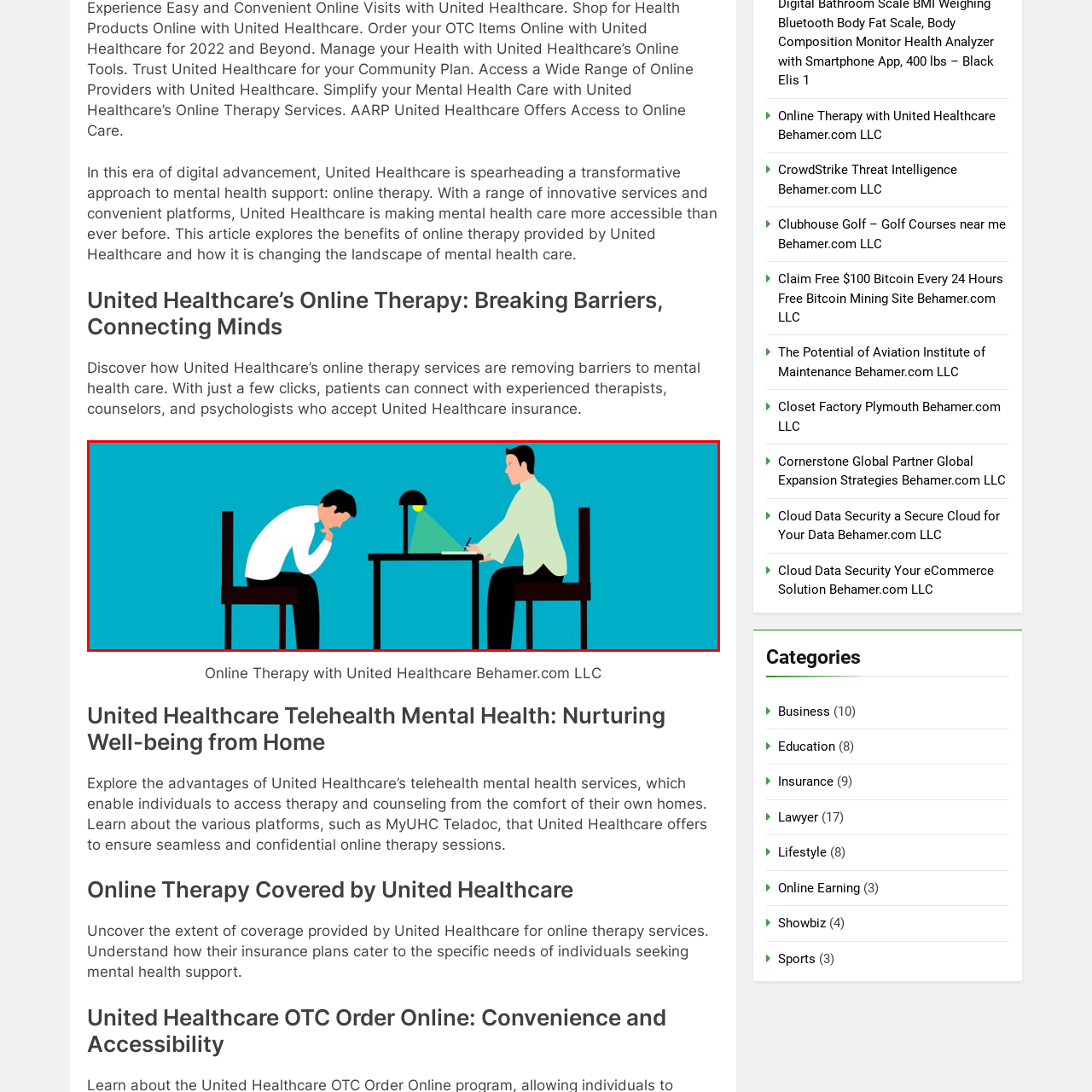What is the person on the left doing?
Observe the image inside the red bounding box and answer the question using only one word or a short phrase.

Resting their chin on their hand